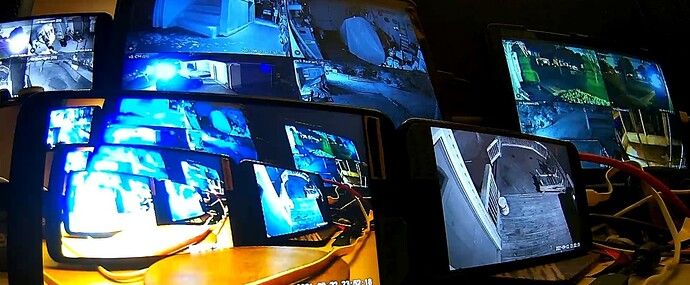What is the significance of the time stamps?
Please use the image to deliver a detailed and complete answer.

The time stamps visible on some screens indicate that the feeds are active and being monitored in real-time, providing crucial insights for security management, which is essential for effective surveillance.